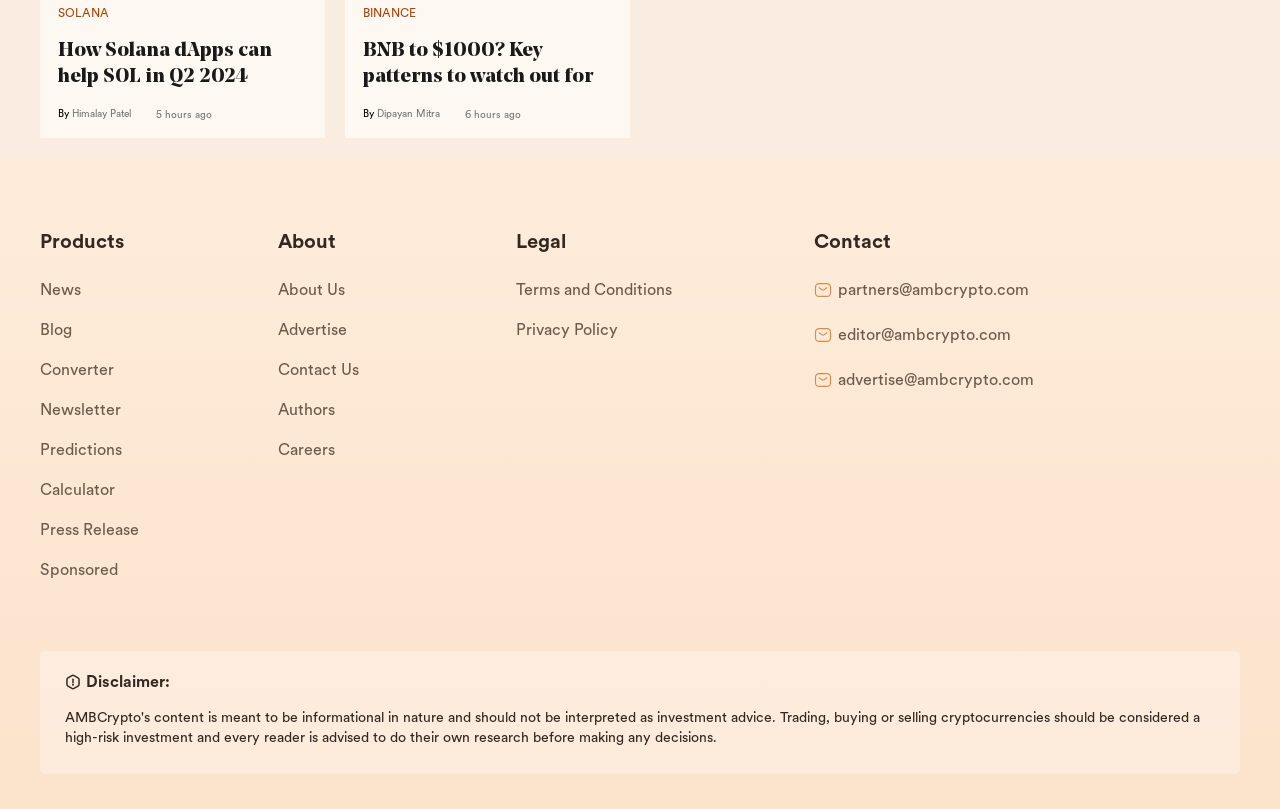Determine the bounding box coordinates for the HTML element mentioned in the following description: "Privacy Policy". The coordinates should be a list of four floats ranging from 0 to 1, represented as [left, top, right, bottom].

[0.403, 0.384, 0.589, 0.434]